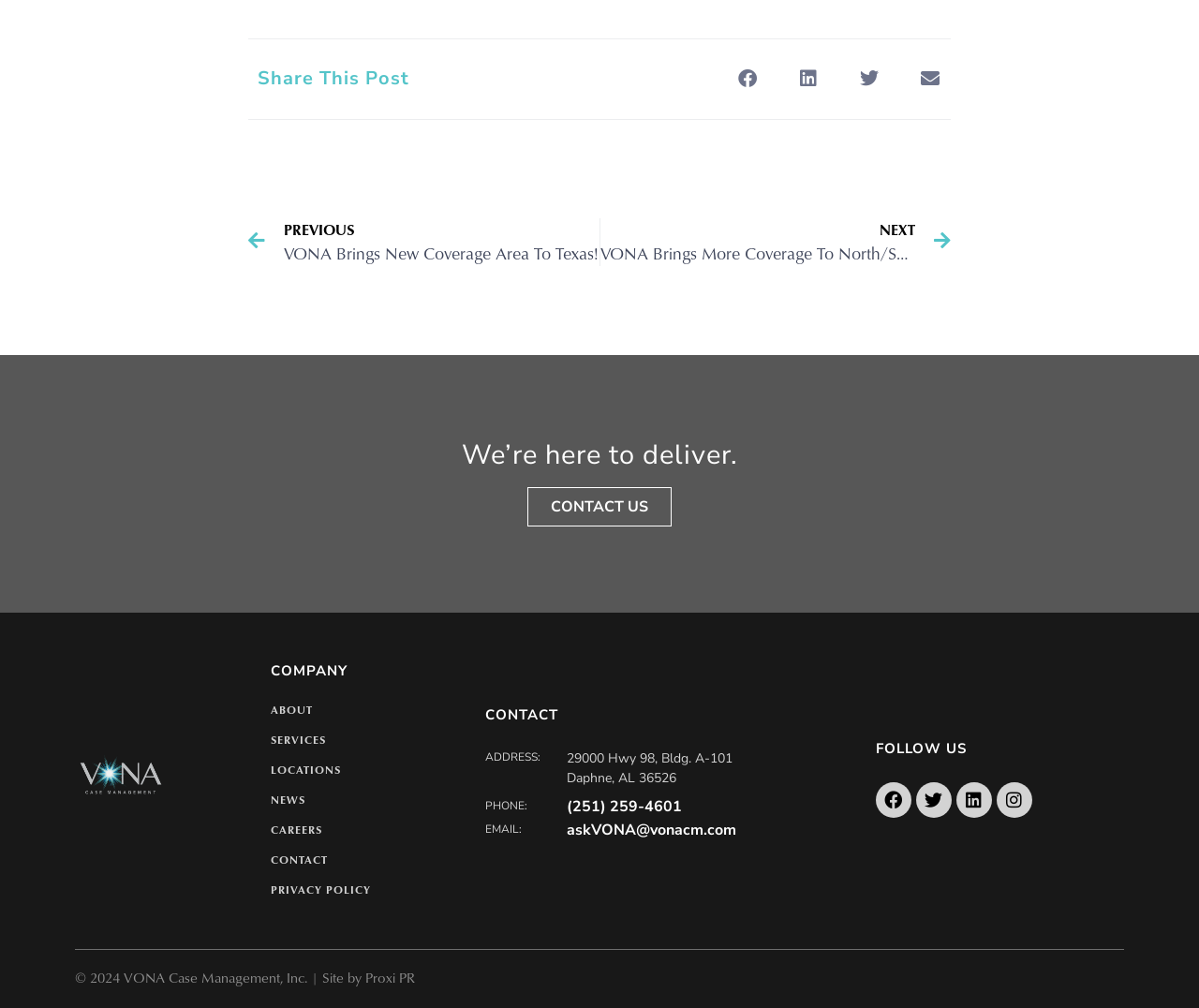Show me the bounding box coordinates of the clickable region to achieve the task as per the instruction: "Share this post on Facebook".

[0.605, 0.057, 0.641, 0.099]